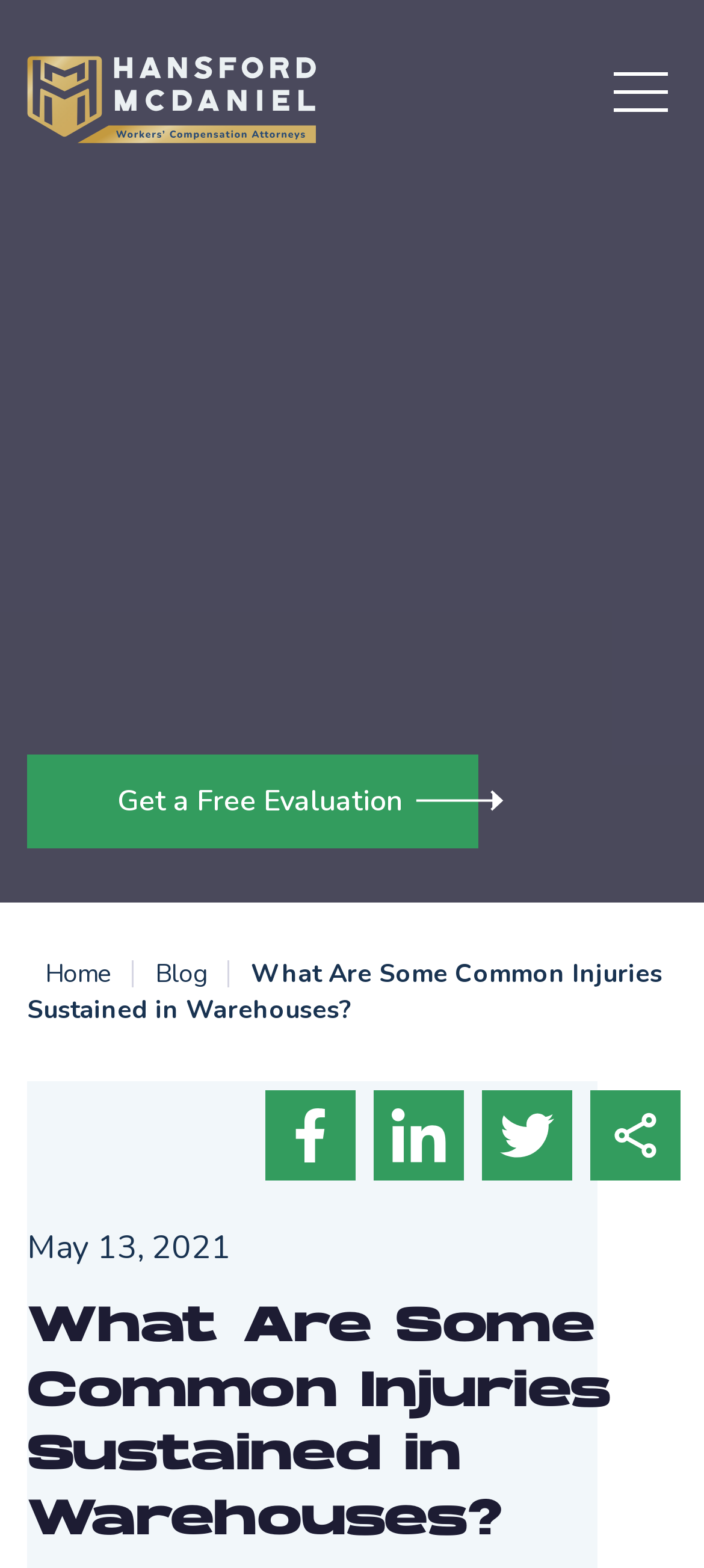Identify the bounding box coordinates for the UI element that matches this description: "No Comments".

None